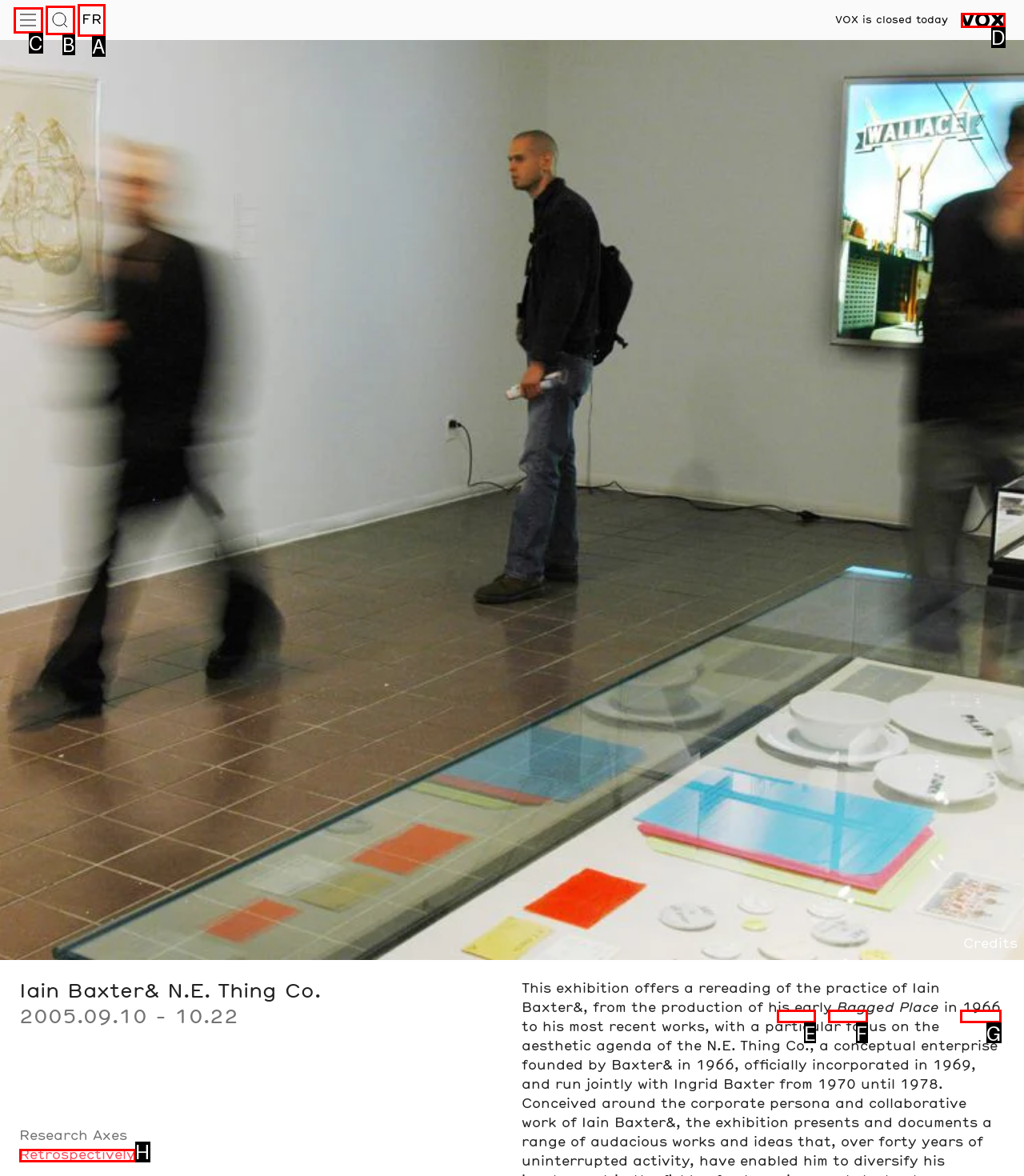Choose the option that best matches the element: Go to Search
Respond with the letter of the correct option.

B